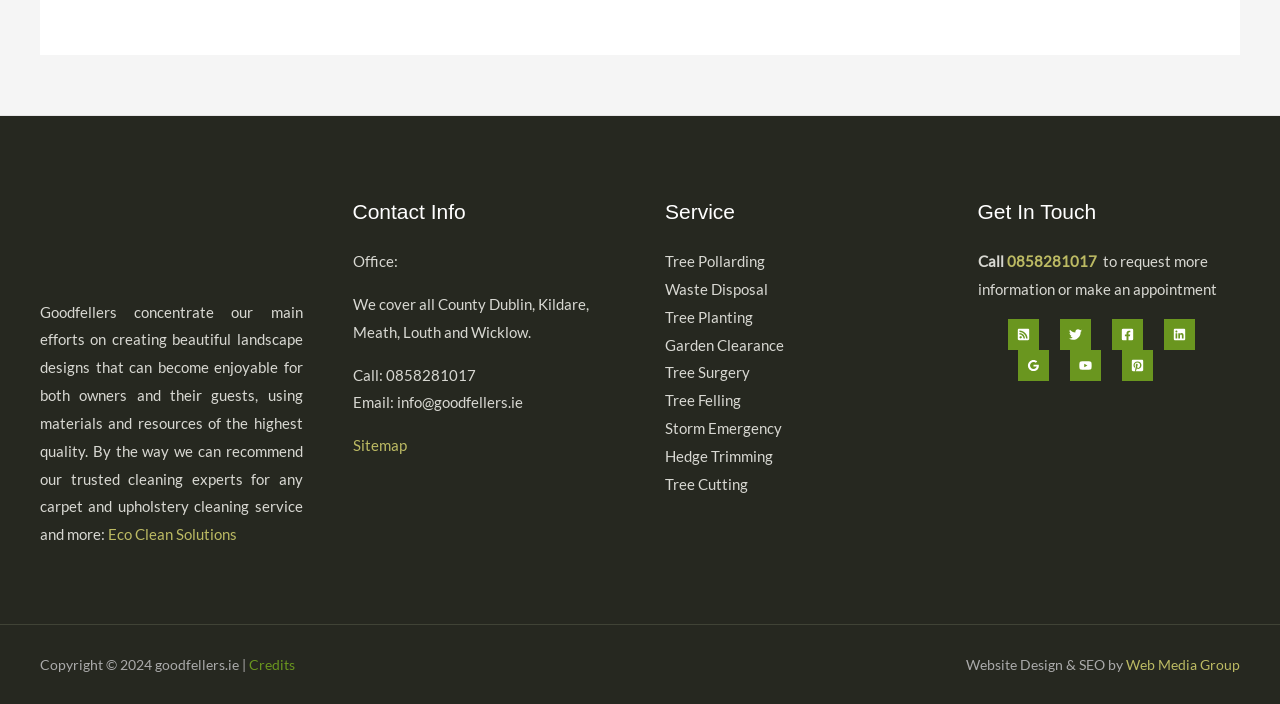What is the company name mentioned in the footer?
Look at the image and answer the question using a single word or phrase.

Goodfellers